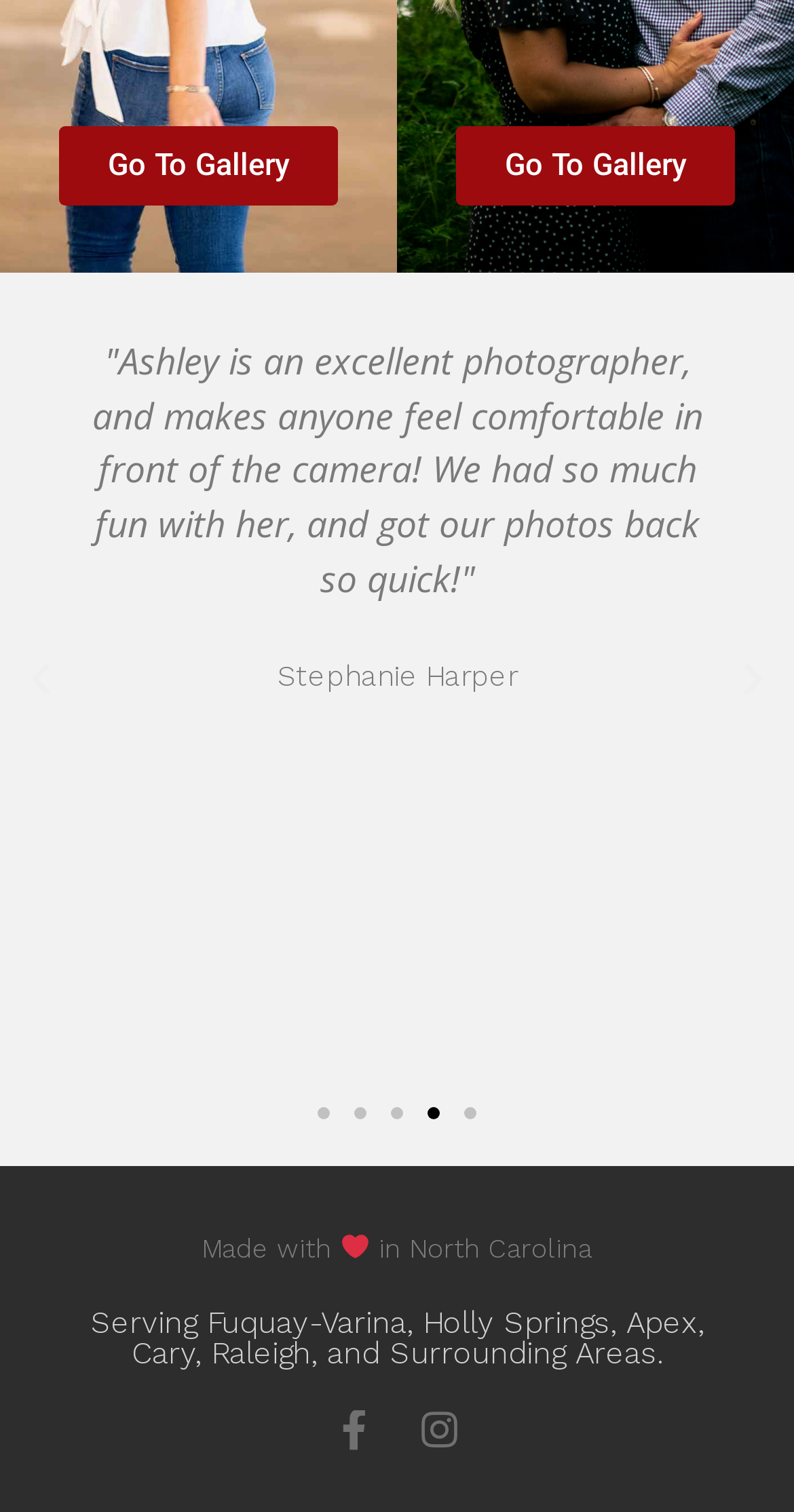Please determine the bounding box coordinates of the element's region to click for the following instruction: "Visit Facebook page".

[0.421, 0.932, 0.472, 0.959]